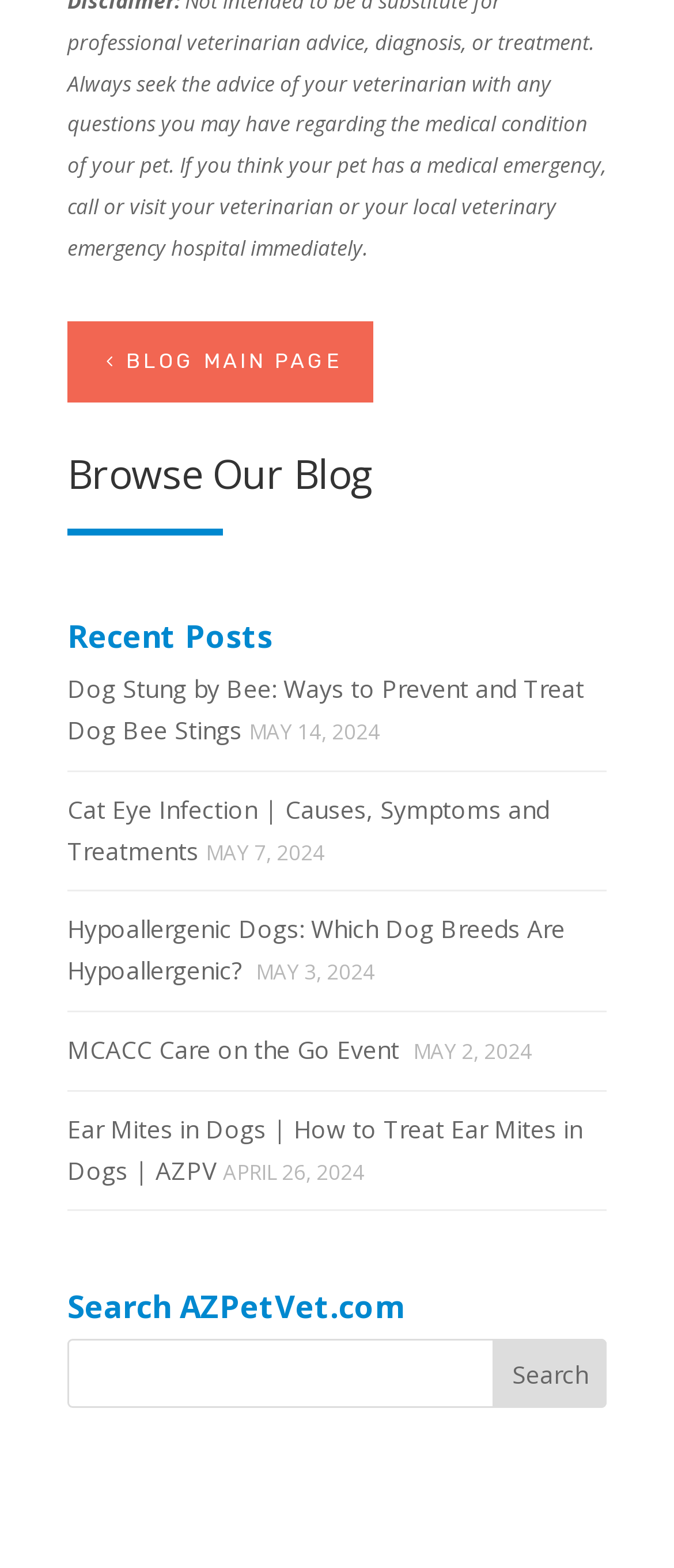Use a single word or phrase to answer the question: How many recent posts are listed?

6